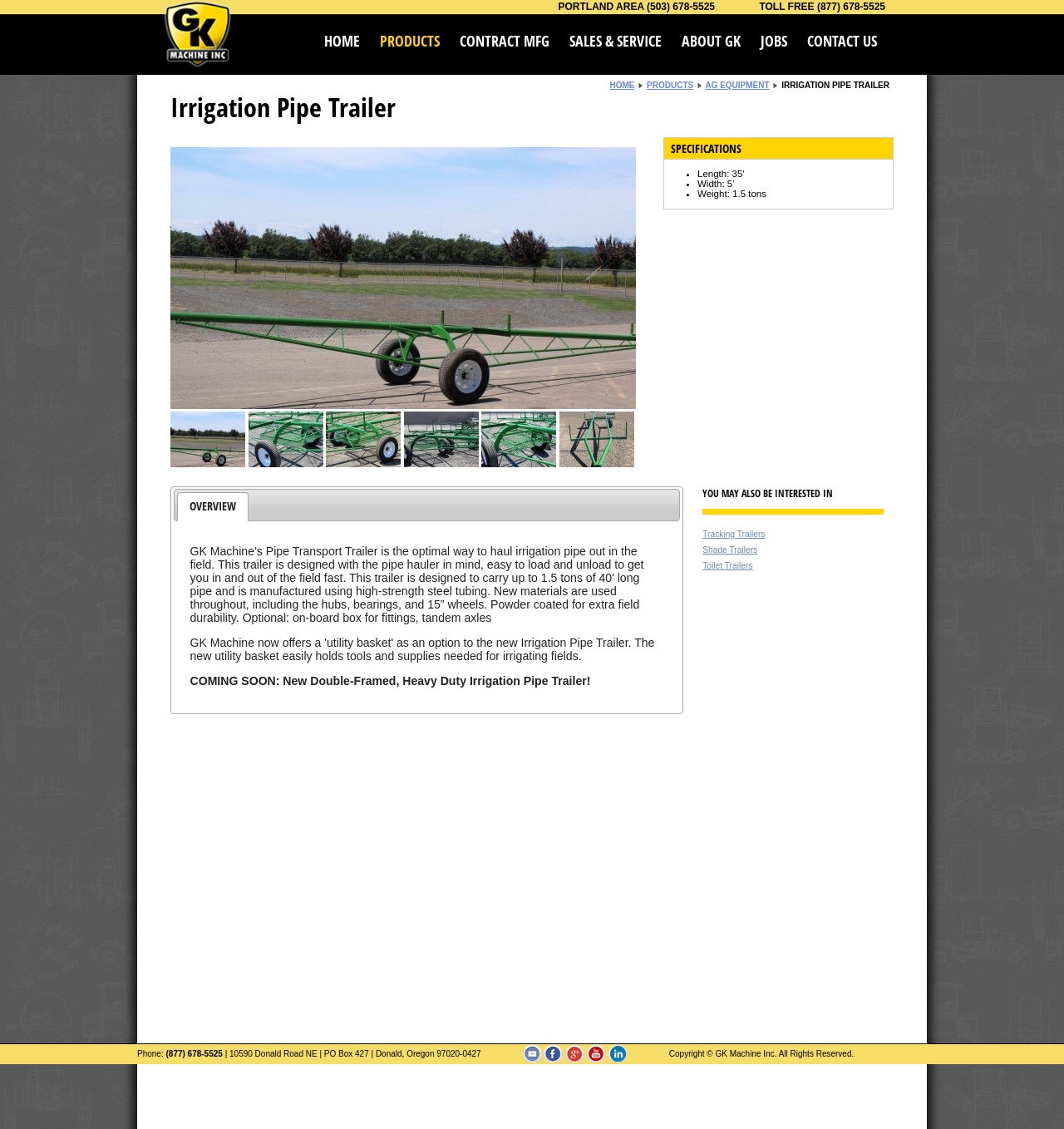Identify the bounding box coordinates of the HTML element based on this description: "Home".

None